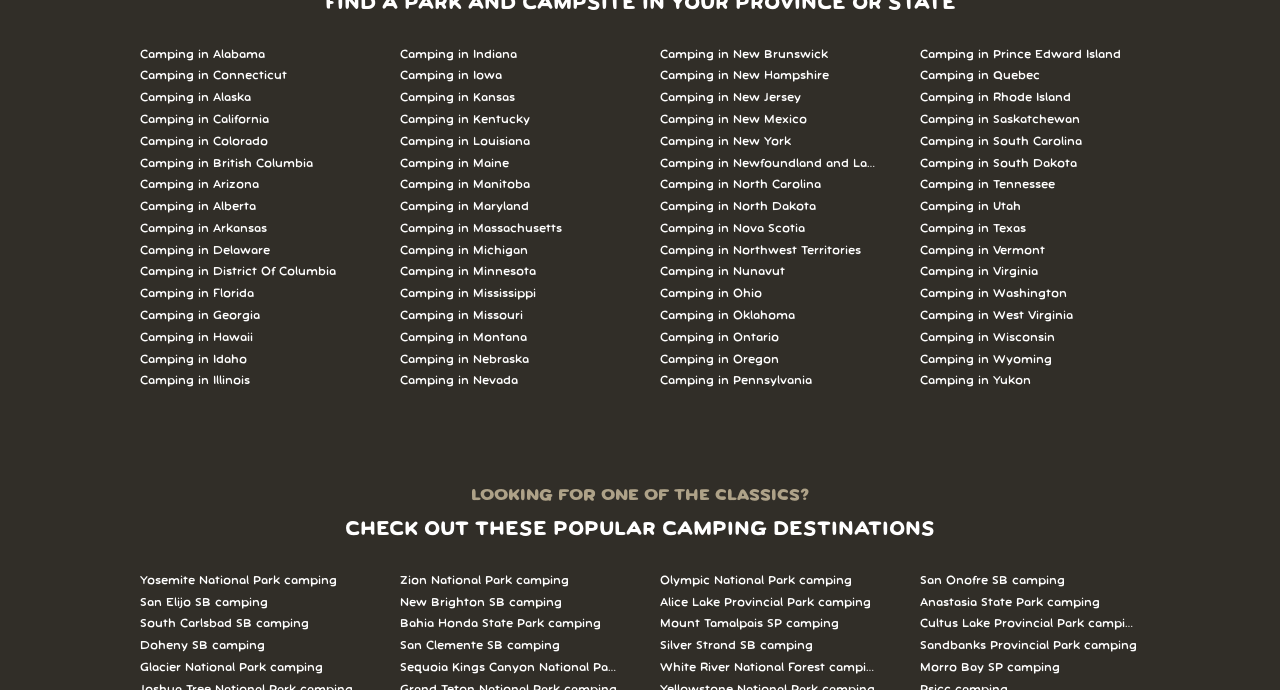Please study the image and answer the question comprehensively:
What is the purpose of the headings on this webpage?

The headings on the webpage, such as 'LOOKING FOR ONE OF THE CLASSICS?' and 'CHECK OUT THESE POPULAR CAMPING DESTINATIONS', appear to be categorizing the camping destinations listed below them. They help to organize the links and make it easier for users to find specific types of camping destinations.